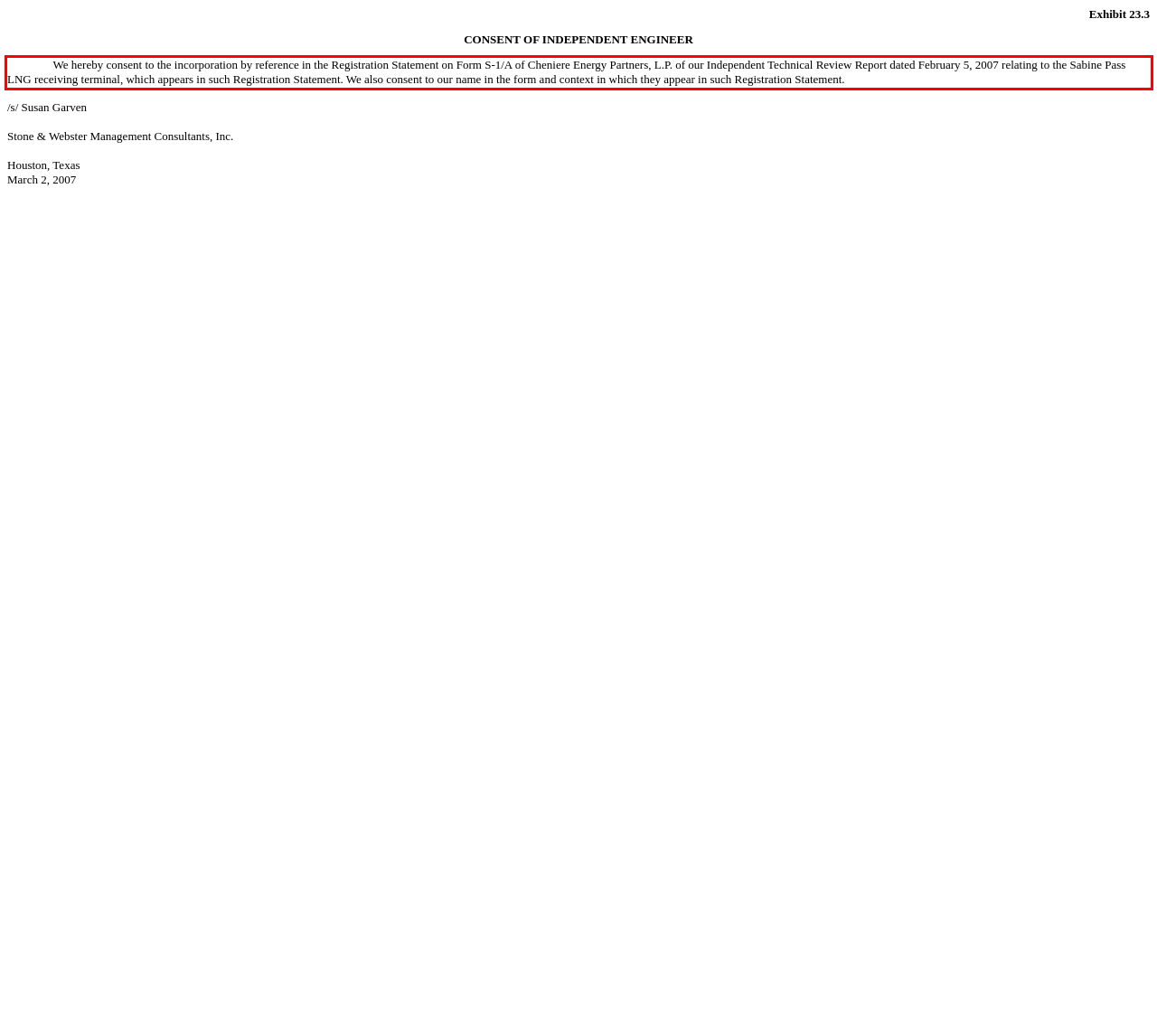Within the screenshot of a webpage, identify the red bounding box and perform OCR to capture the text content it contains.

We hereby consent to the incorporation by reference in the Registration Statement on Form S-1/A of Cheniere Energy Partners, L.P. of our Independent Technical Review Report dated February 5, 2007 relating to the Sabine Pass LNG receiving terminal, which appears in such Registration Statement. We also consent to our name in the form and context in which they appear in such Registration Statement.